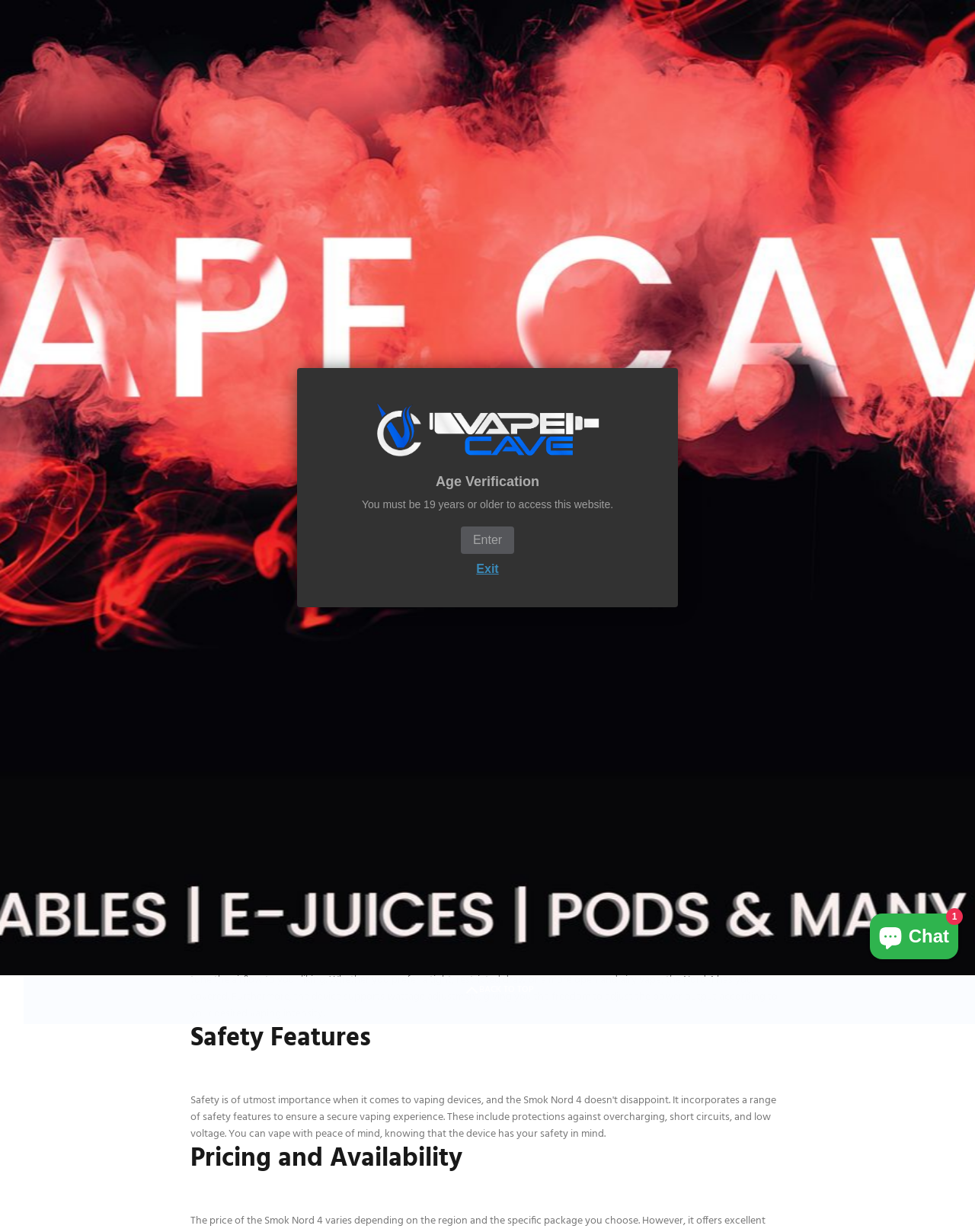What is the material used in the construction of the Smok Nord 4?
Carefully analyze the image and provide a detailed answer to the question.

The webpage mentions 'The Smok Nord 4 boasts a compact and ergonomic design that fits comfortably in your hand. It features a durable zinc alloy construction...' which indicates the material used in its construction.